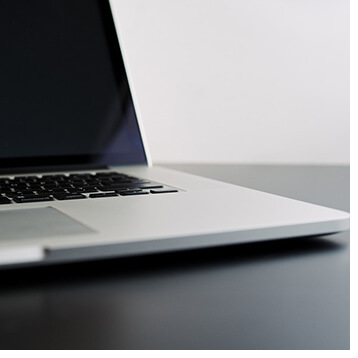Answer the following in one word or a short phrase: 
What does the laptop serve as a metaphor for?

innovation and efficiency